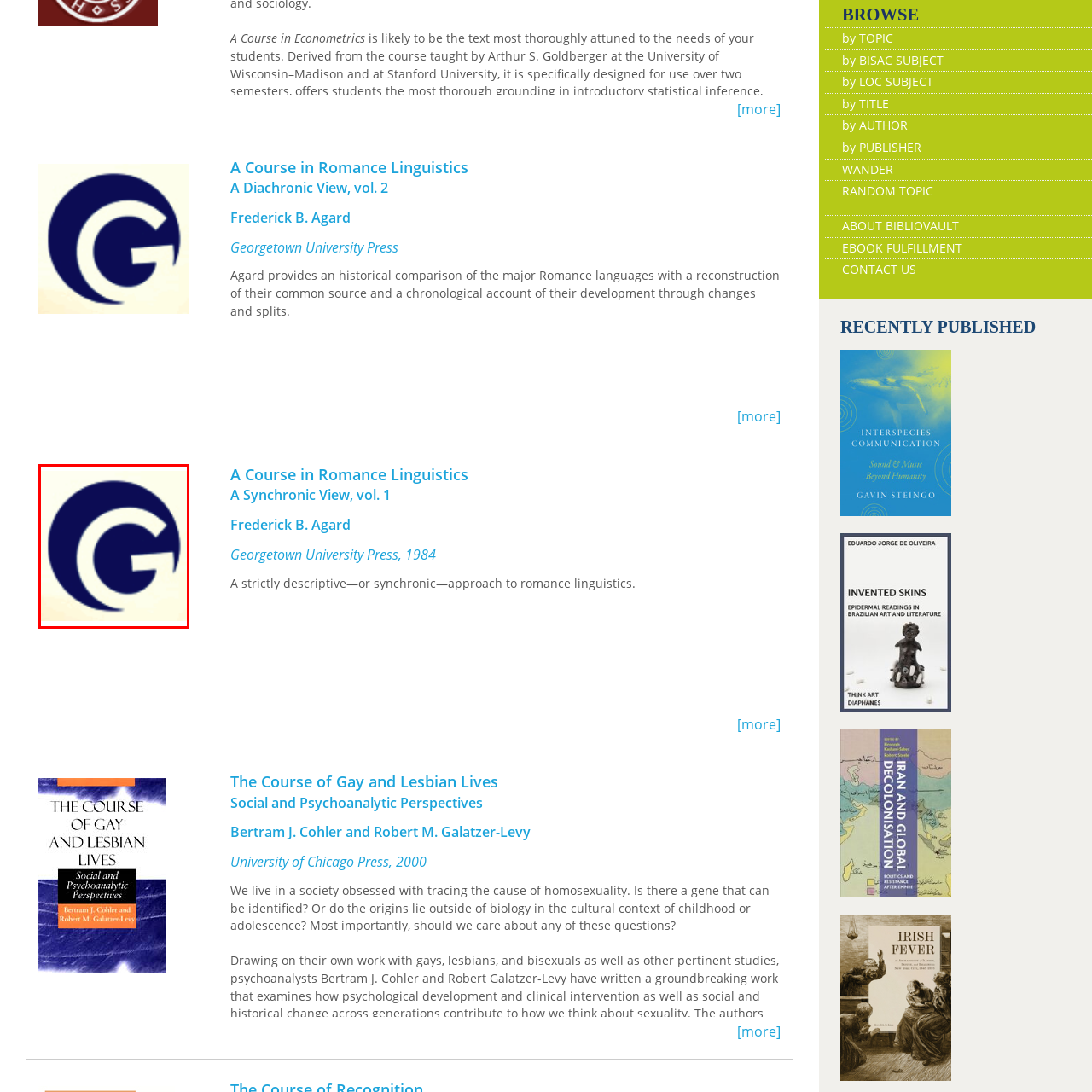Please look at the image within the red bounding box and provide a detailed answer to the following question based on the visual information: What is the logo typically found near?

The logo of Georgetown University Press is typically found near the titles of various scholarly texts published by the press, reinforcing the connection between the press and its range of educational materials.